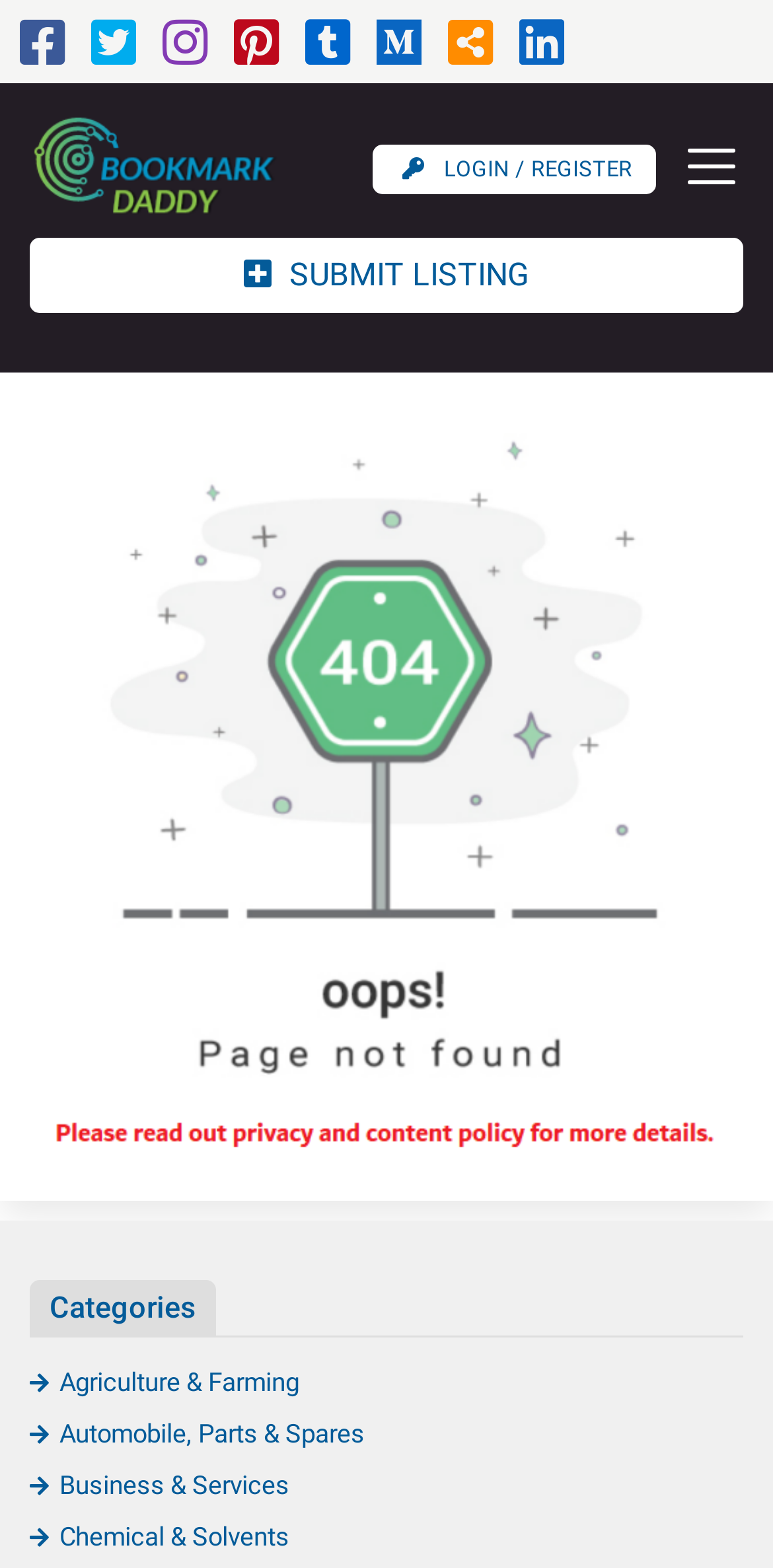Please specify the bounding box coordinates of the clickable section necessary to execute the following command: "Submit a listing".

[0.038, 0.152, 0.962, 0.2]